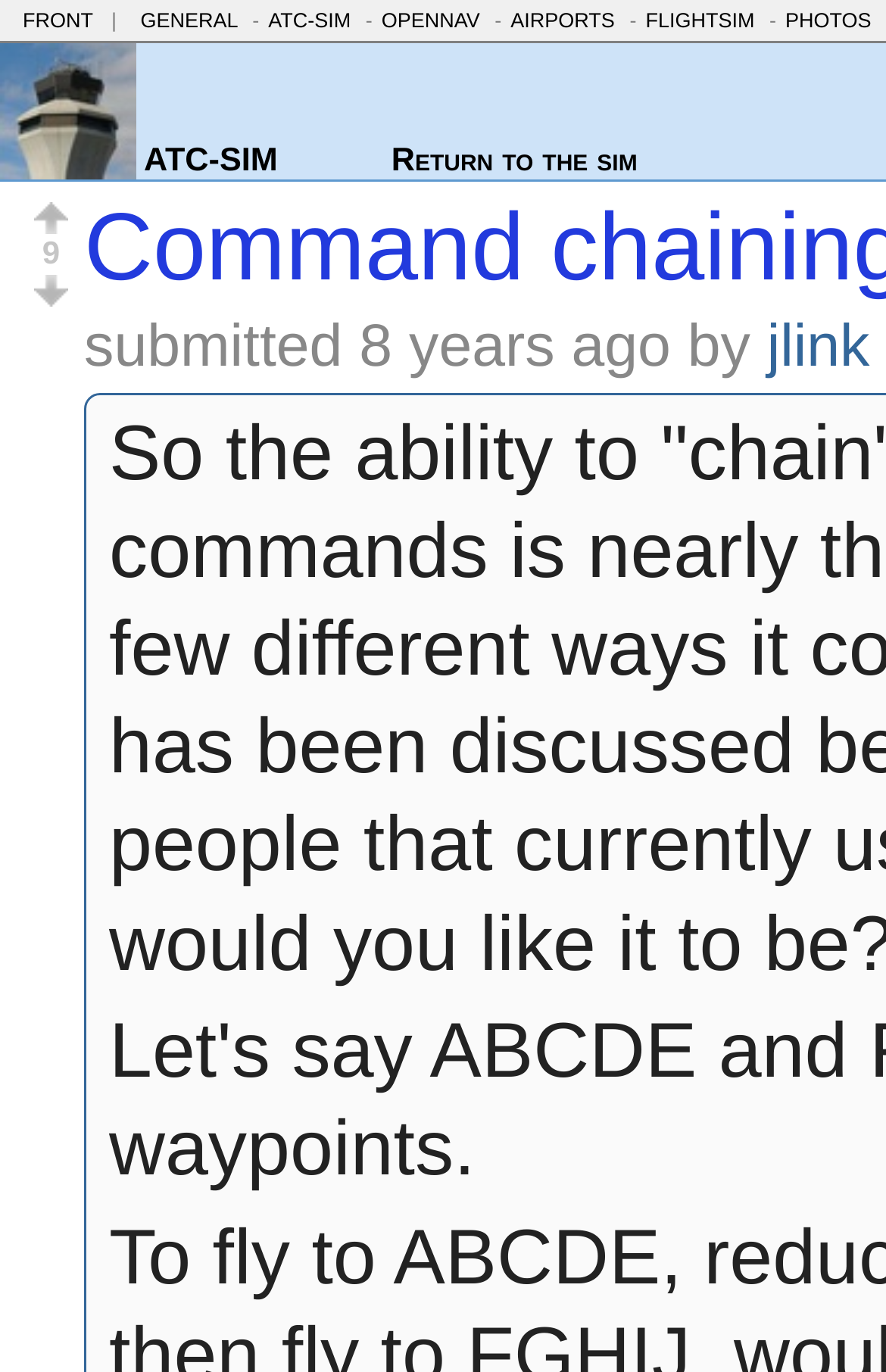Identify the bounding box coordinates of the section to be clicked to complete the task described by the following instruction: "visit GENERAL forum". The coordinates should be four float numbers between 0 and 1, formatted as [left, top, right, bottom].

[0.159, 0.007, 0.268, 0.023]